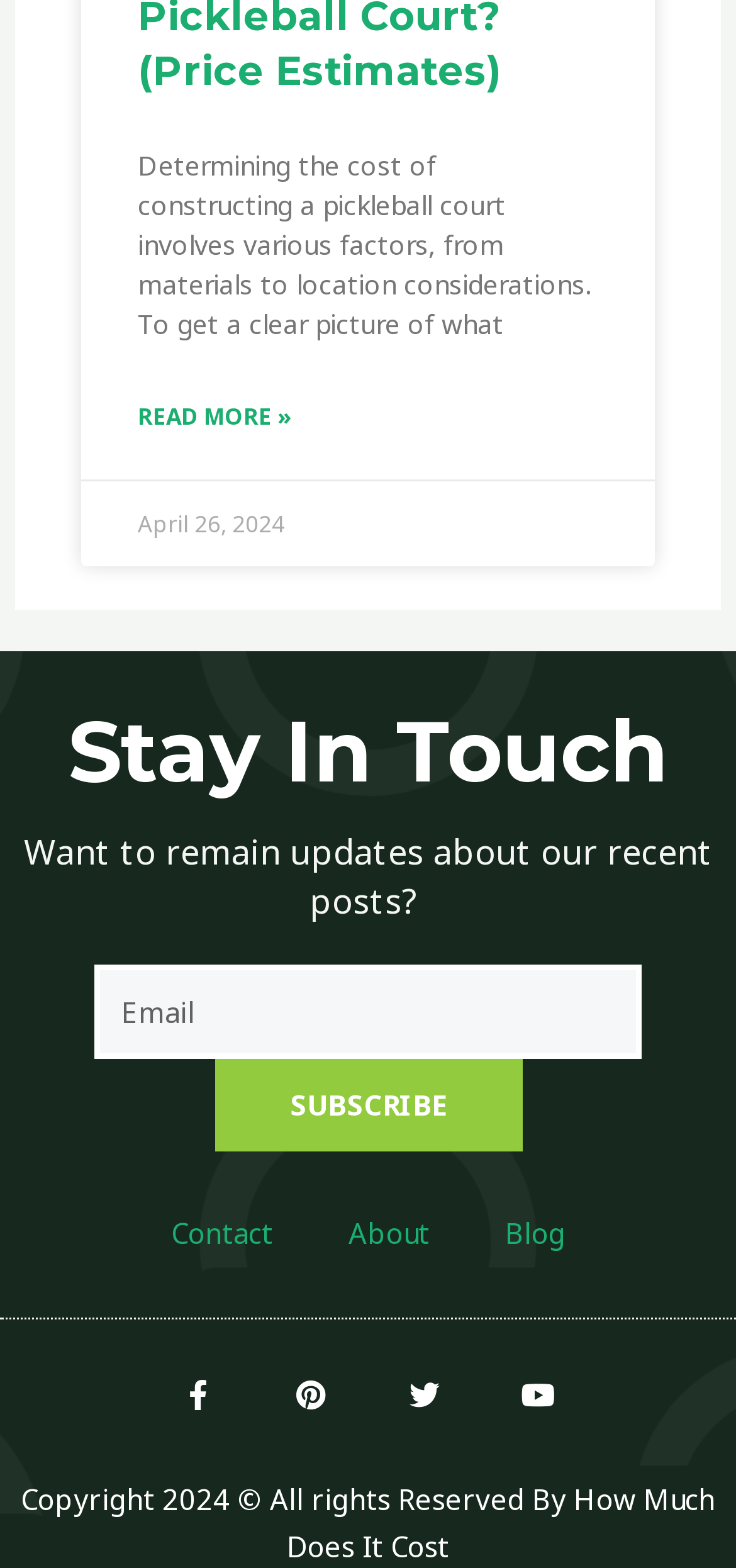Based on the element description, predict the bounding box coordinates (top-left x, top-left y, bottom-right x, bottom-right y) for the UI element in the screenshot: EPUB (for mobile devices)

None